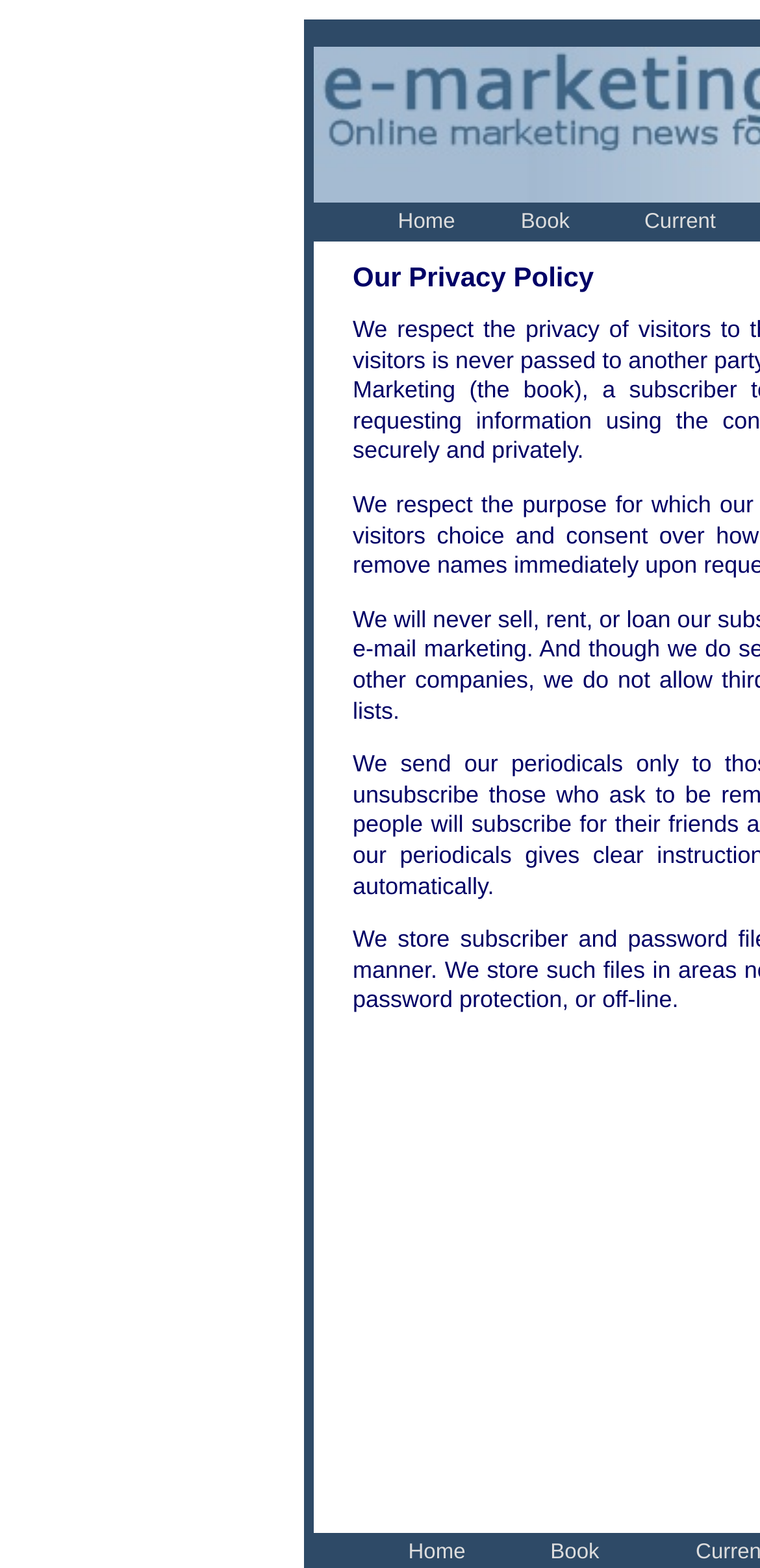Provide a comprehensive caption for the webpage.

The webpage is a newsletter website focused on e-marketing news. At the top, there is a navigation menu with two main tabs: "Home" and "Book", which are positioned side by side. The "Home" tab is located on the left, and the "Book" tab is on the right. 

Below the navigation menu, there are two images, one on the left and the other on the right. The left image is smaller and positioned at the top, while the right image is larger and takes up more vertical space.

Further down, there is a footer section with another navigation menu that mirrors the one at the top. This menu also has two tabs: "Home" and "Book", which are again positioned side by side. The "Home" tab is on the left, and the "Book" tab is on the right.

There is also a link labeled "Current" positioned to the right of the "Book" tab in the top navigation menu.